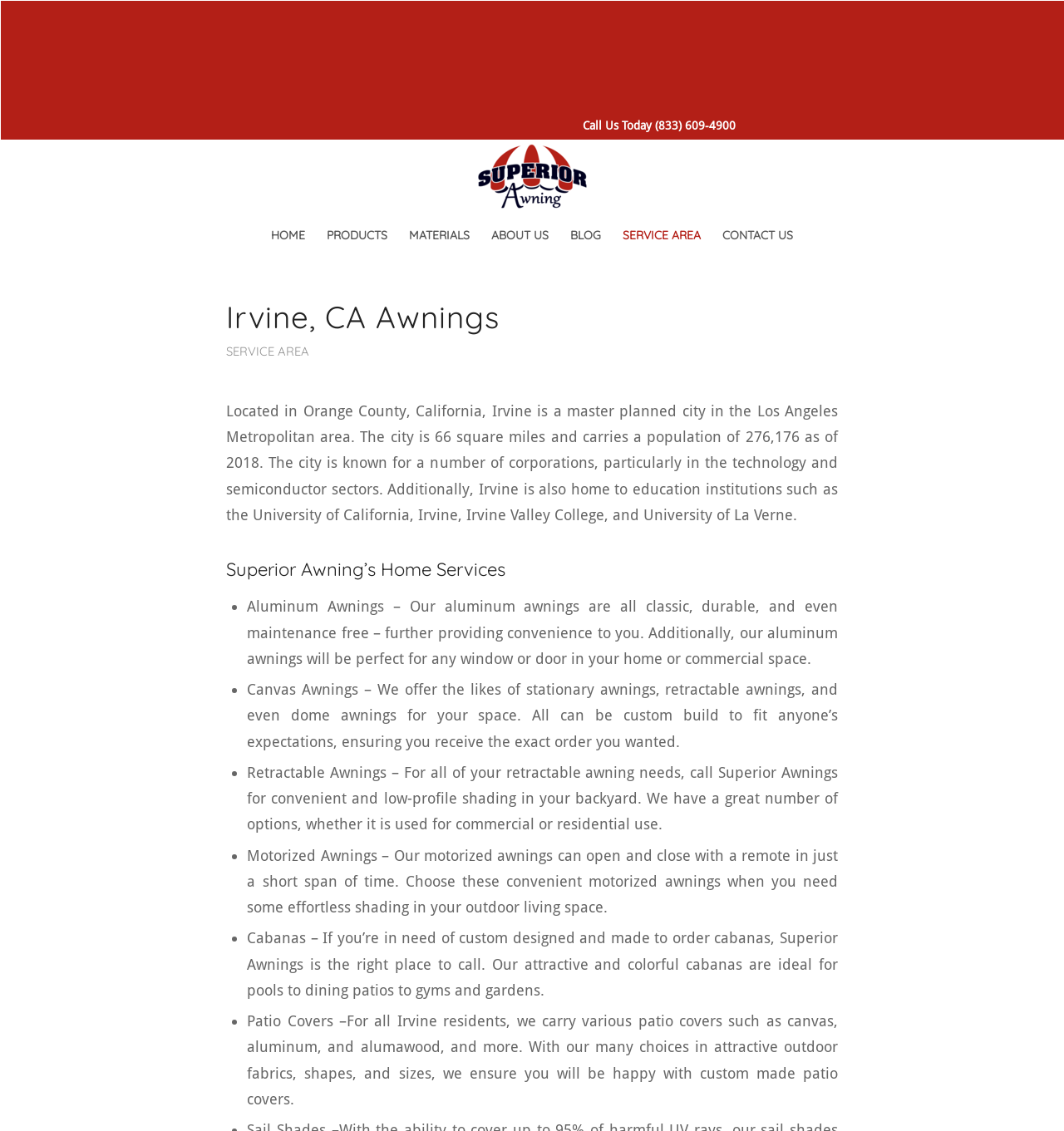Using the webpage screenshot and the element description aria-label="sa_logo-min" title="sa_logo-min", determine the bounding box coordinates. Specify the coordinates in the format (top-left x, top-left y, bottom-right x, bottom-right y) with values ranging from 0 to 1.

[0.441, 0.123, 0.559, 0.19]